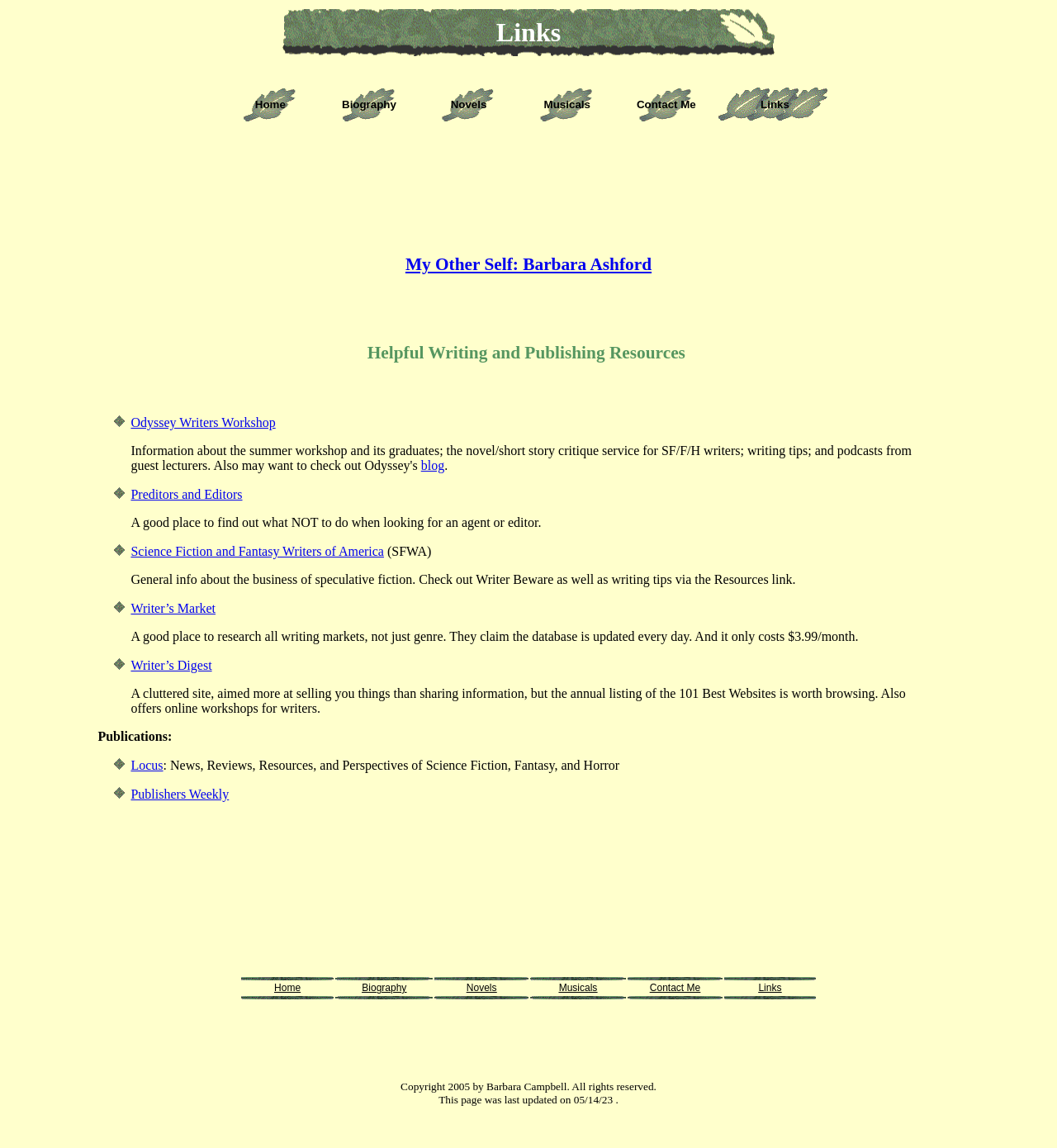Please identify the bounding box coordinates of the area I need to click to accomplish the following instruction: "visit Locus".

[0.124, 0.661, 0.154, 0.673]